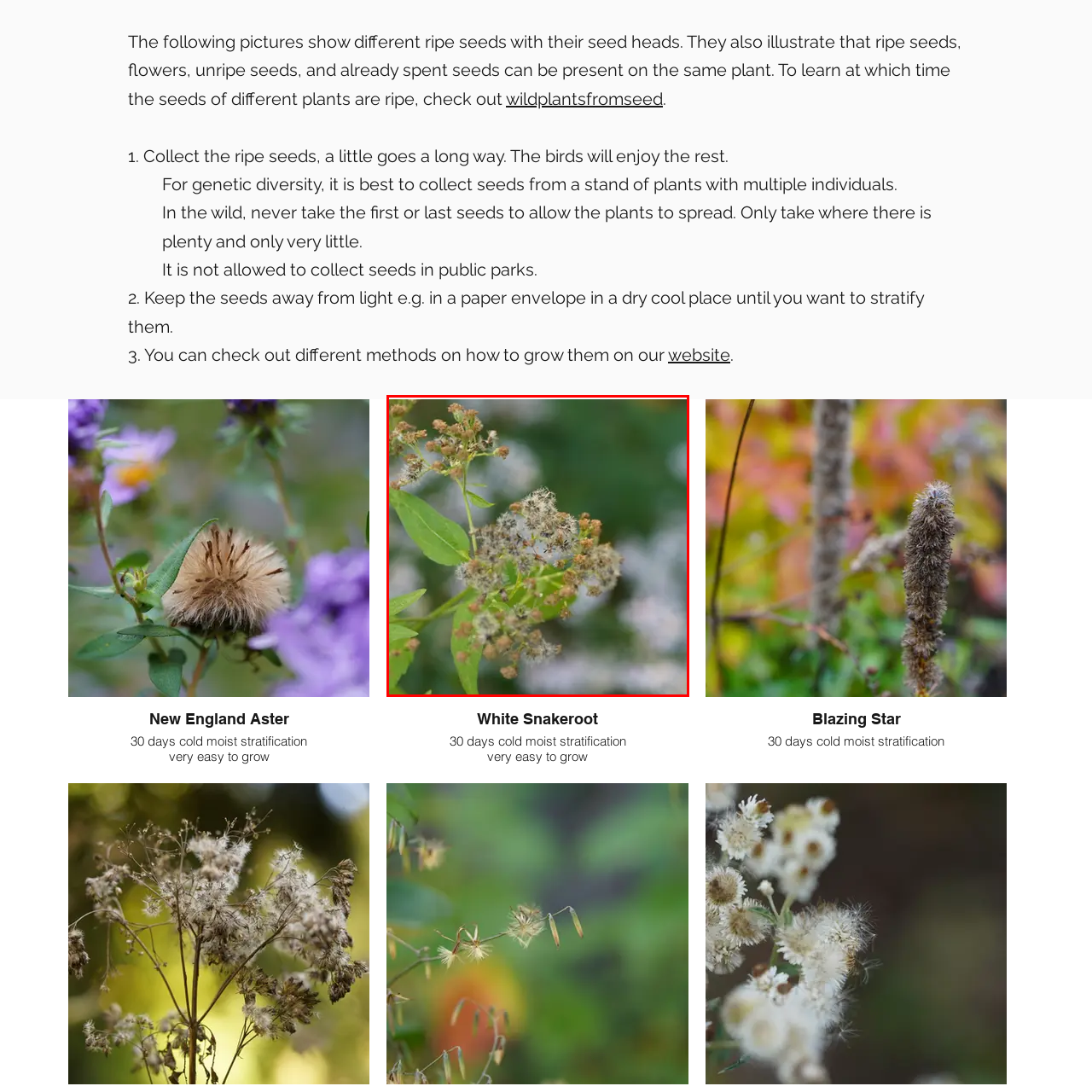Observe the image confined by the red frame and answer the question with a single word or phrase:
What is the role of the plant in the ecosystem?

Seed dispersal